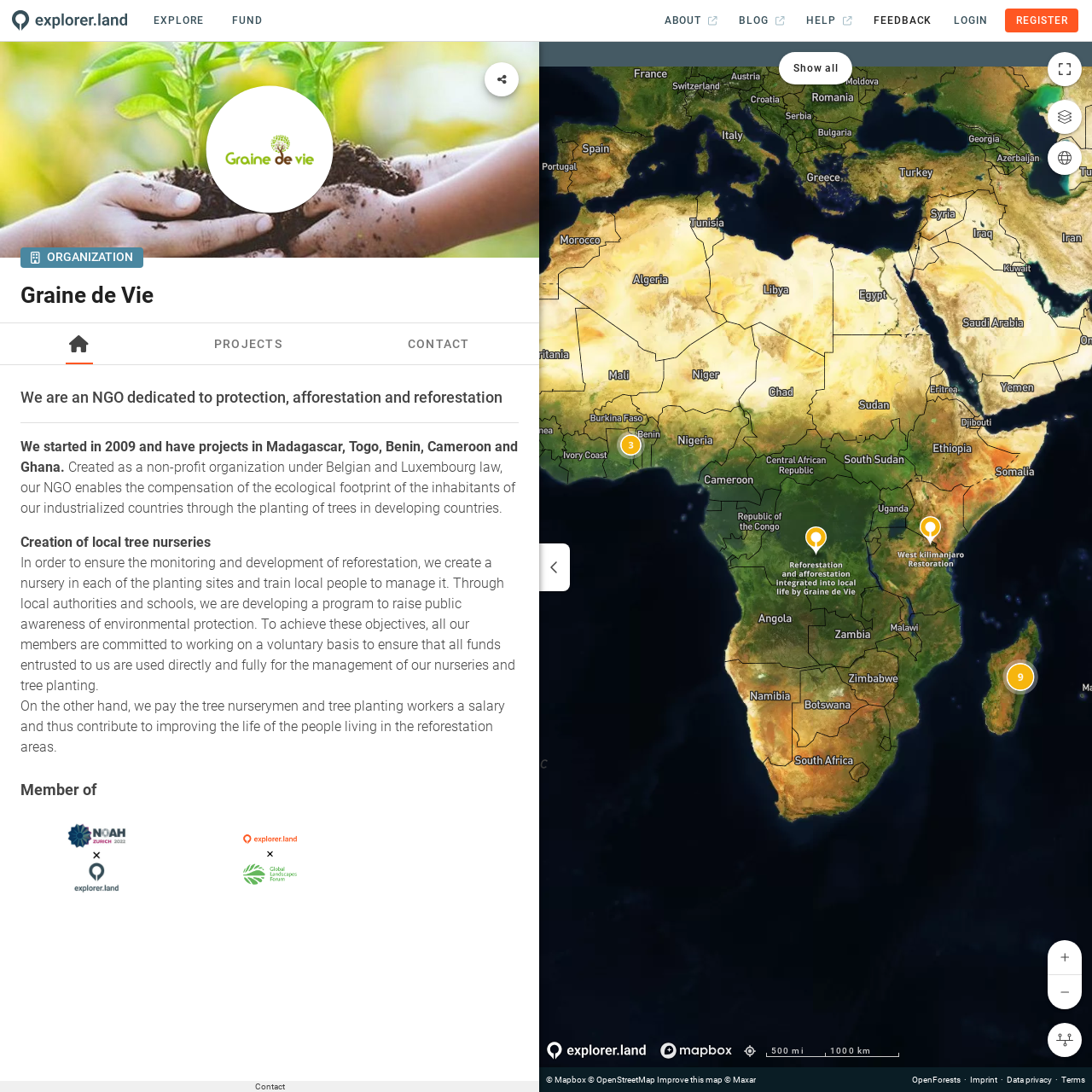Bounding box coordinates are specified in the format (top-left x, top-left y, bottom-right x, bottom-right y). All values are floating point numbers bounded between 0 and 1. Please provide the bounding box coordinate of the region this sentence describes: Improve this map

[0.602, 0.984, 0.662, 0.993]